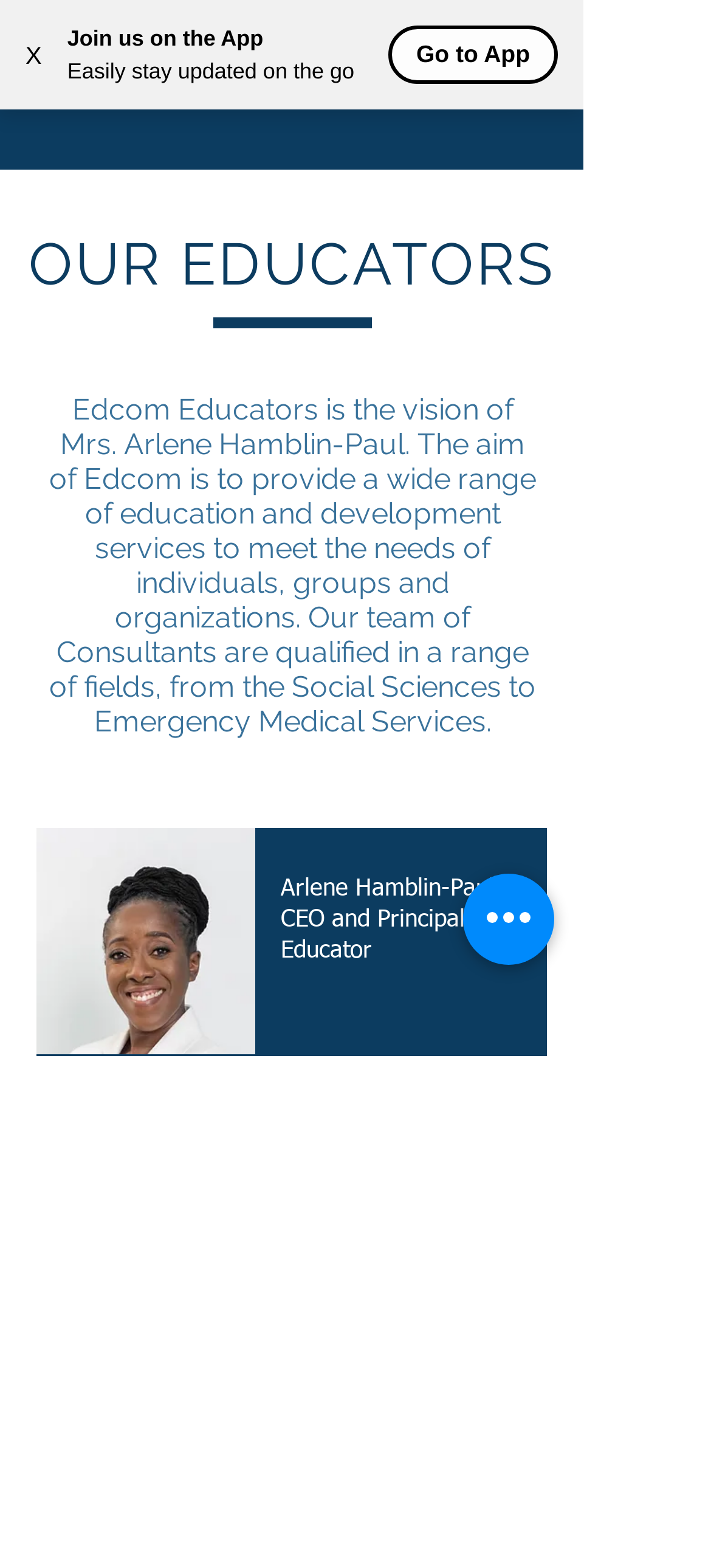Using the format (top-left x, top-left y, bottom-right x, bottom-right y), provide the bounding box coordinates for the described UI element. All values should be floating point numbers between 0 and 1: X

[0.0, 0.01, 0.095, 0.06]